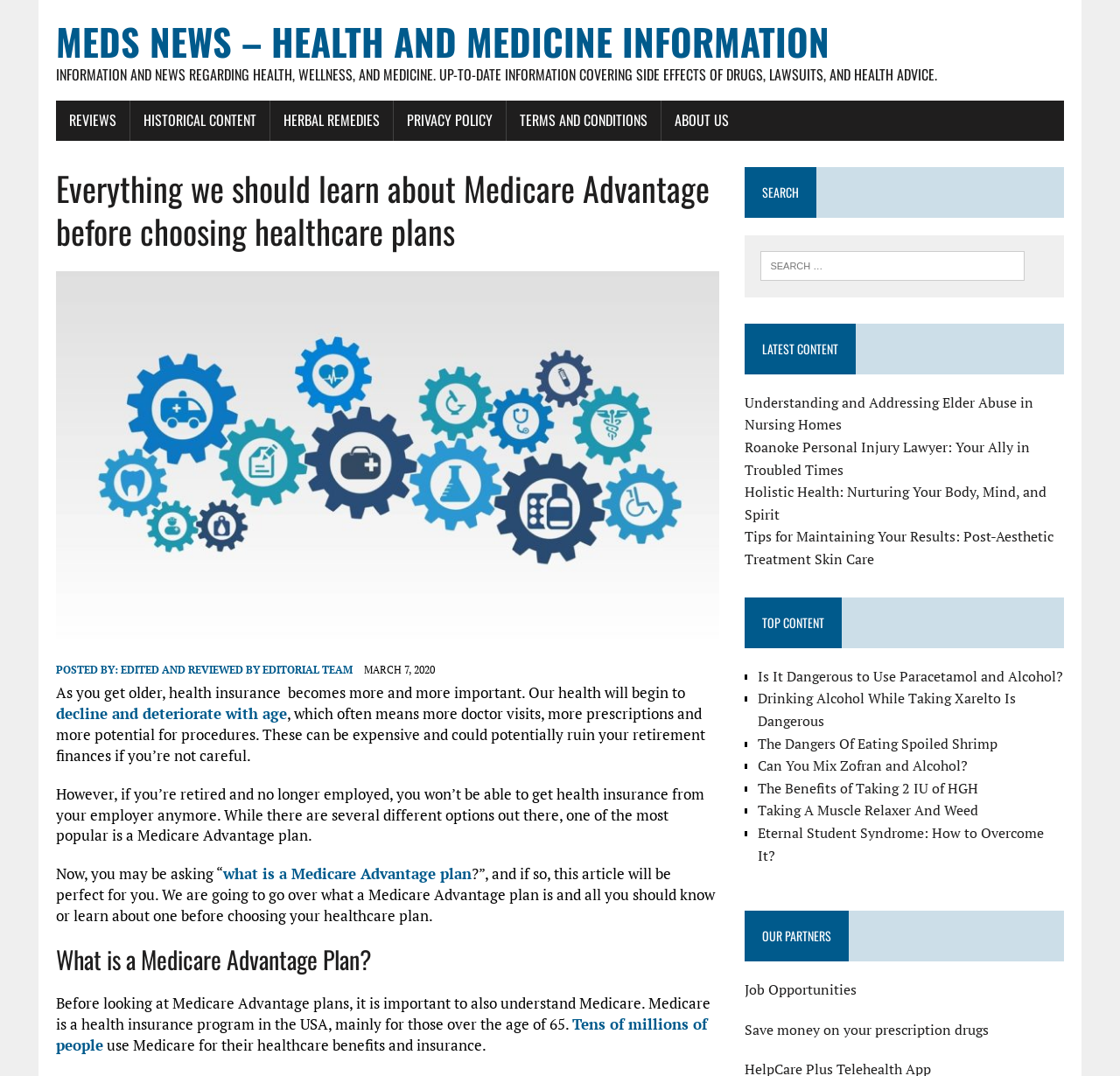Using the webpage screenshot, locate the HTML element that fits the following description and provide its bounding box: "About Us".

[0.591, 0.094, 0.662, 0.131]